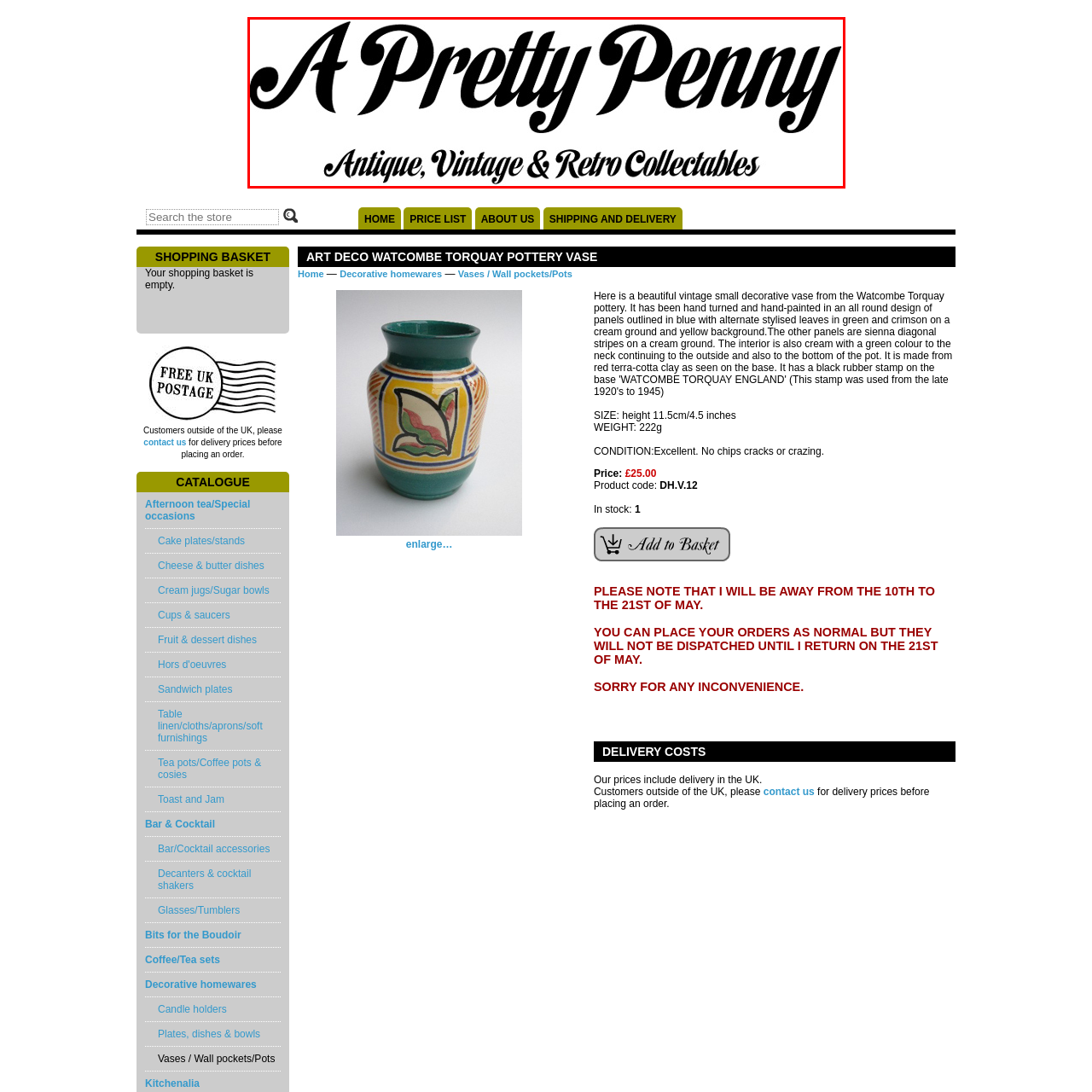Examine the image within the red border and provide a concise answer: What type of items does the shop specialize in?

Antique, Vintage & Retro Collectables